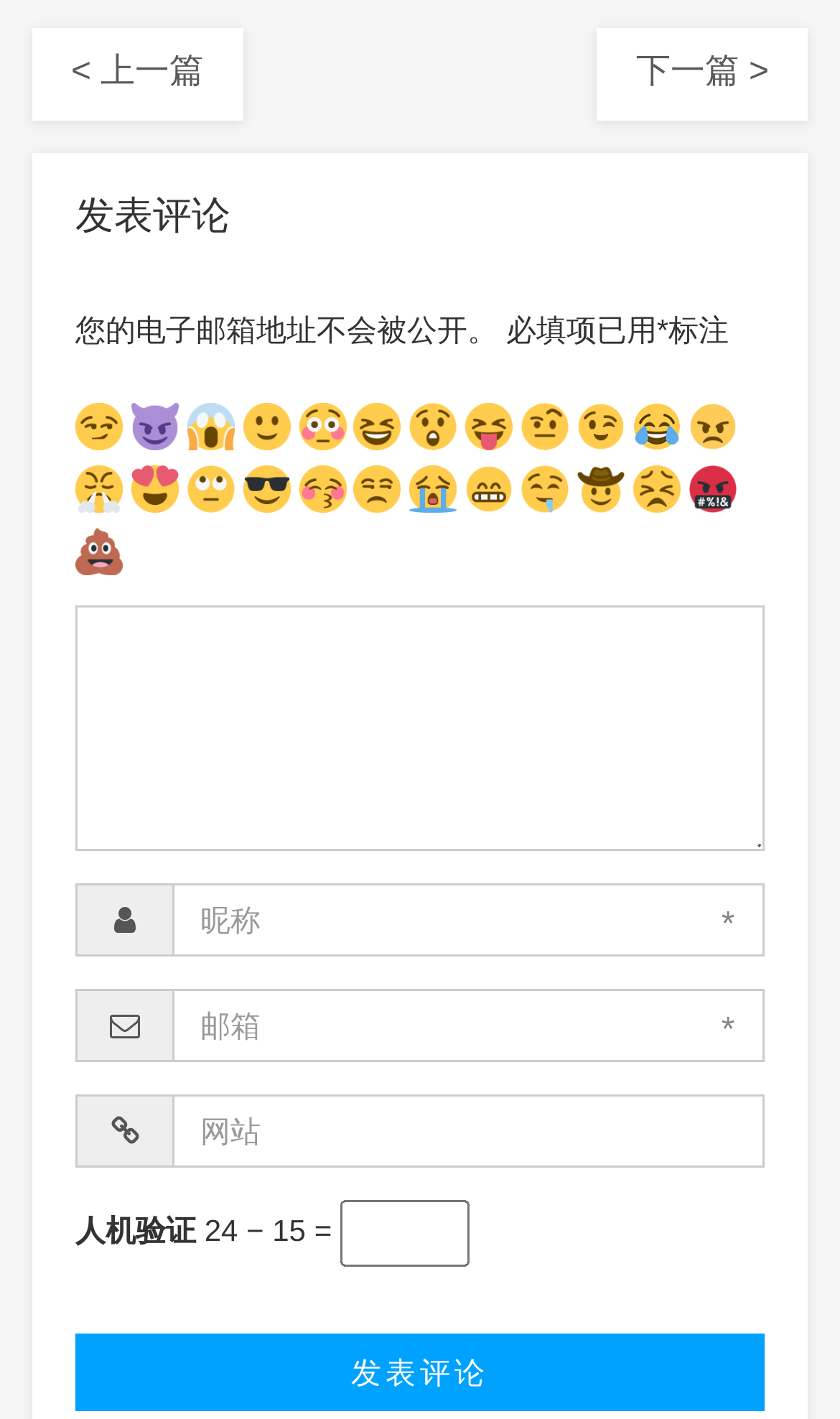Determine the bounding box coordinates for the HTML element described here: "name="comment" placeholder=""".

[0.09, 0.427, 0.91, 0.6]